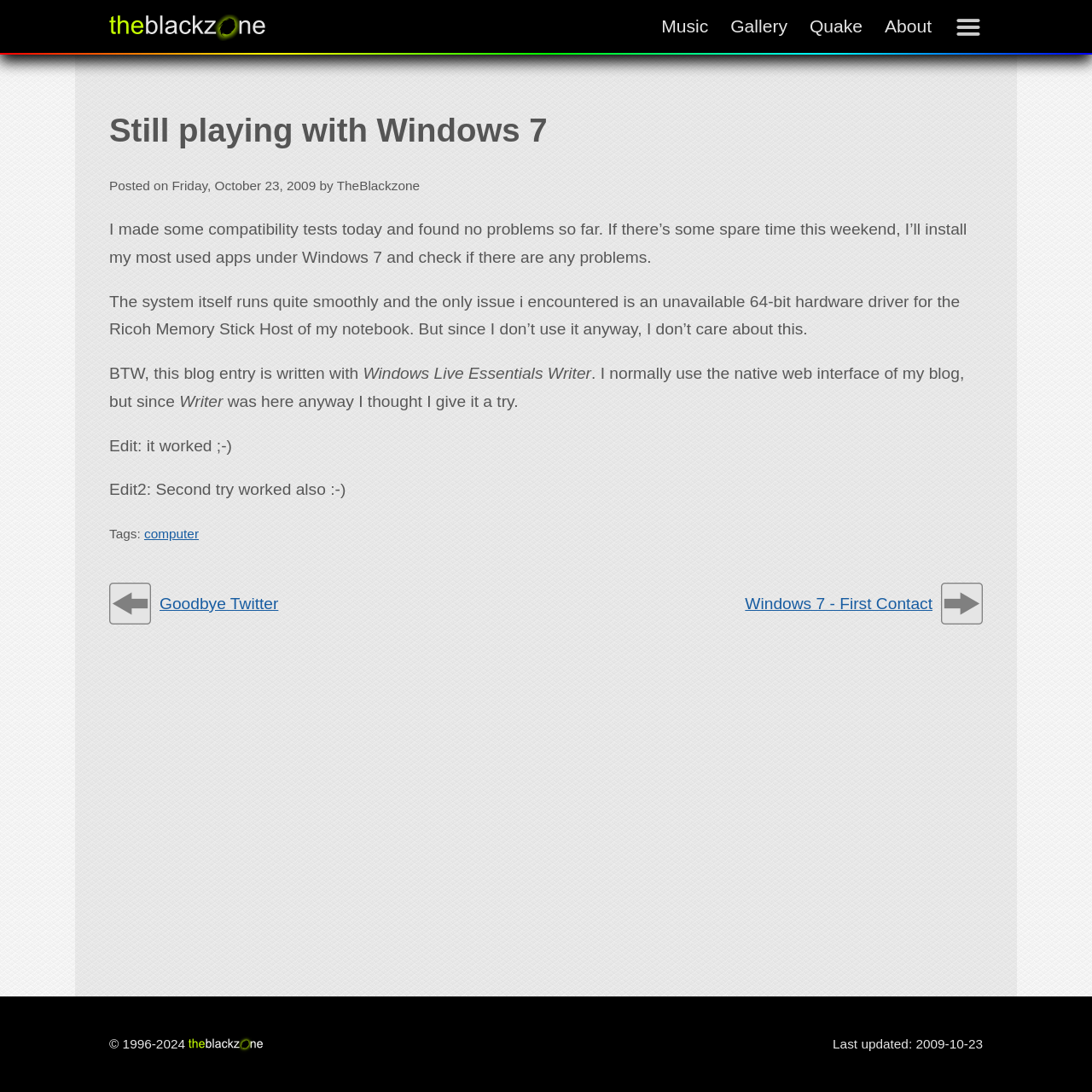What is the last updated date of the webpage?
Please respond to the question with a detailed and well-explained answer.

The last updated date of the webpage can be found at the bottom of the webpage, in the text 'Last updated: 2009-10-23'.